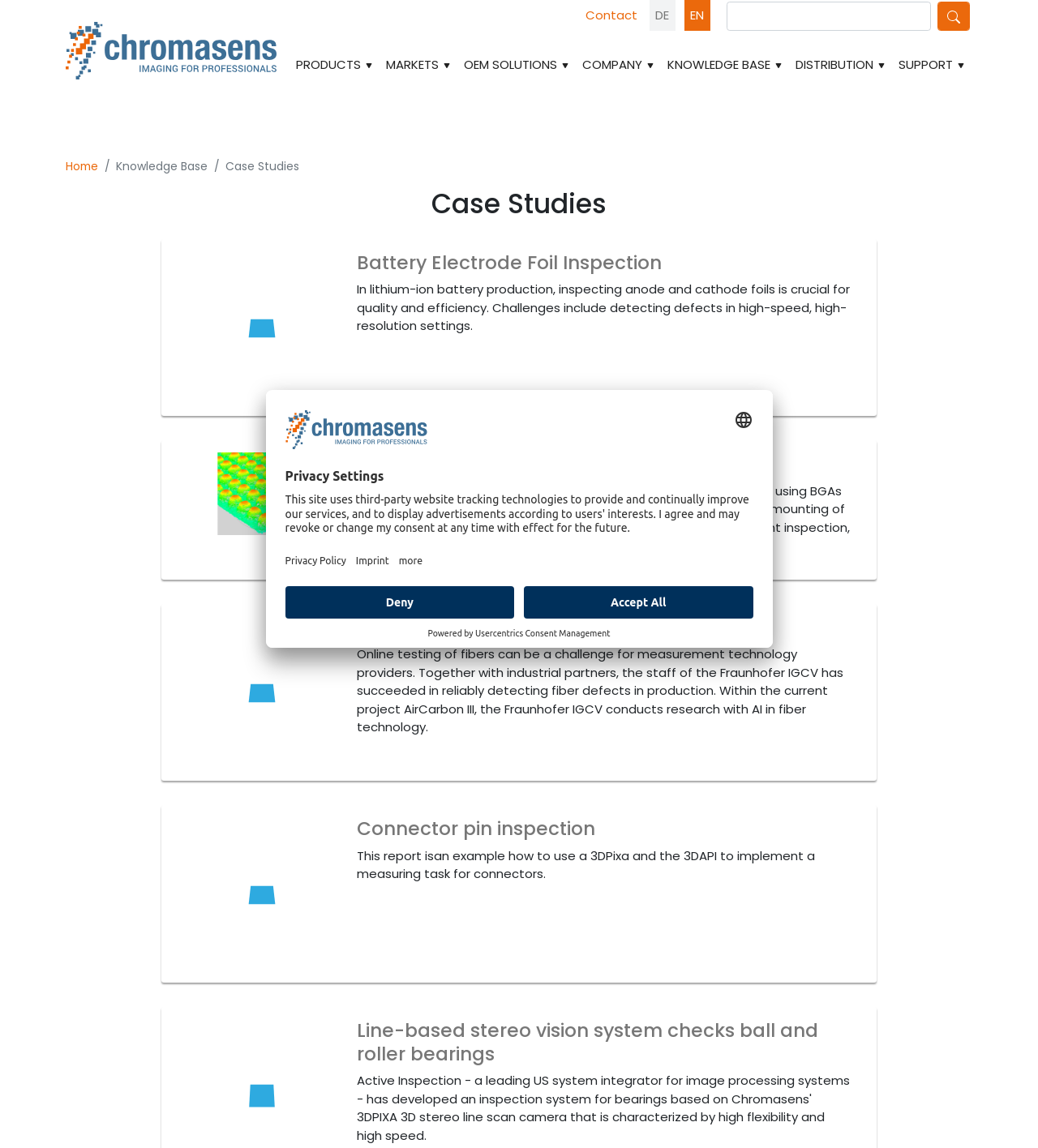Please specify the bounding box coordinates for the clickable region that will help you carry out the instruction: "Read Case Studies".

[0.063, 0.163, 0.937, 0.192]